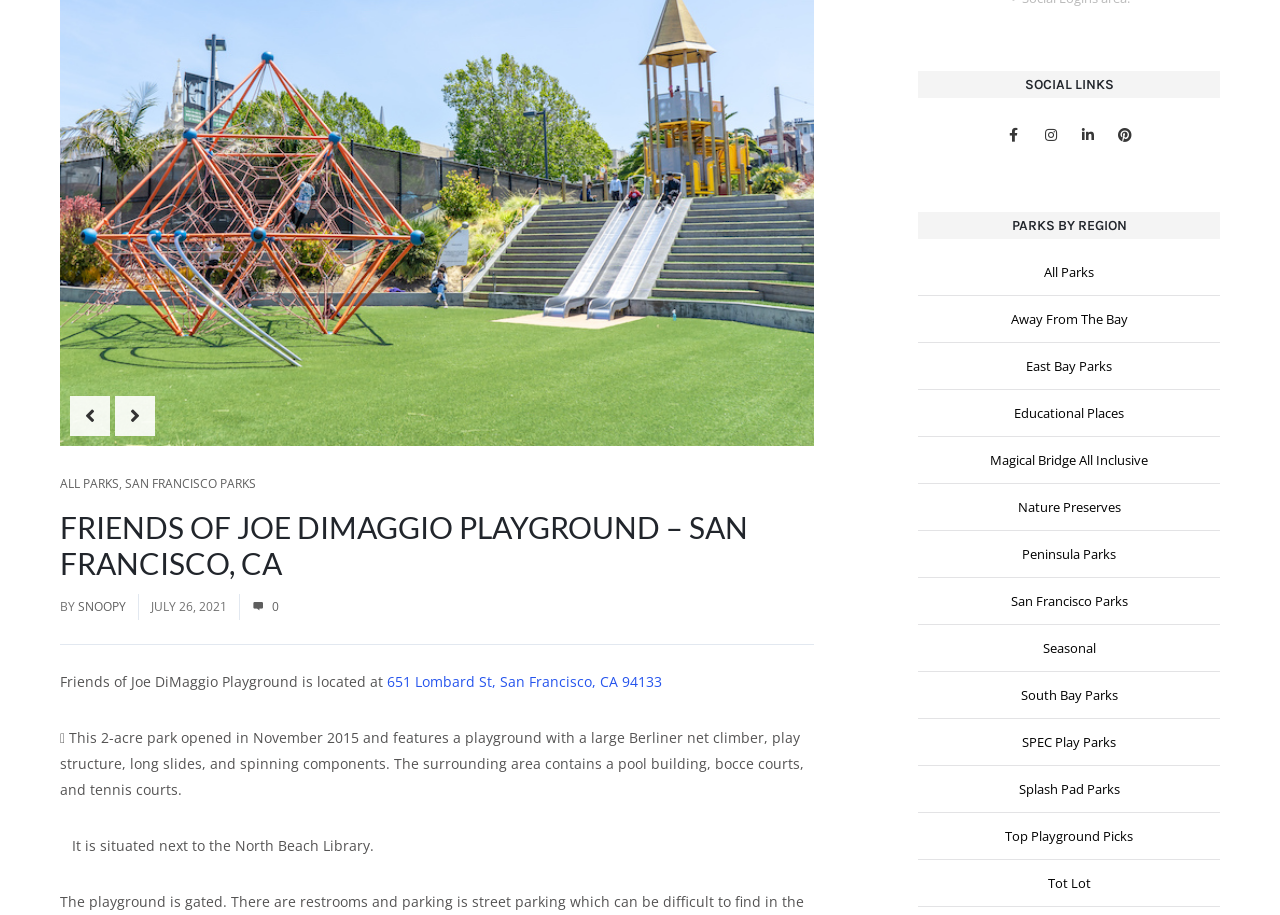From the given element description: "Magical Bridge All Inclusive", find the bounding box for the UI element. Provide the coordinates as four float numbers between 0 and 1, in the order [left, top, right, bottom].

[0.774, 0.493, 0.897, 0.513]